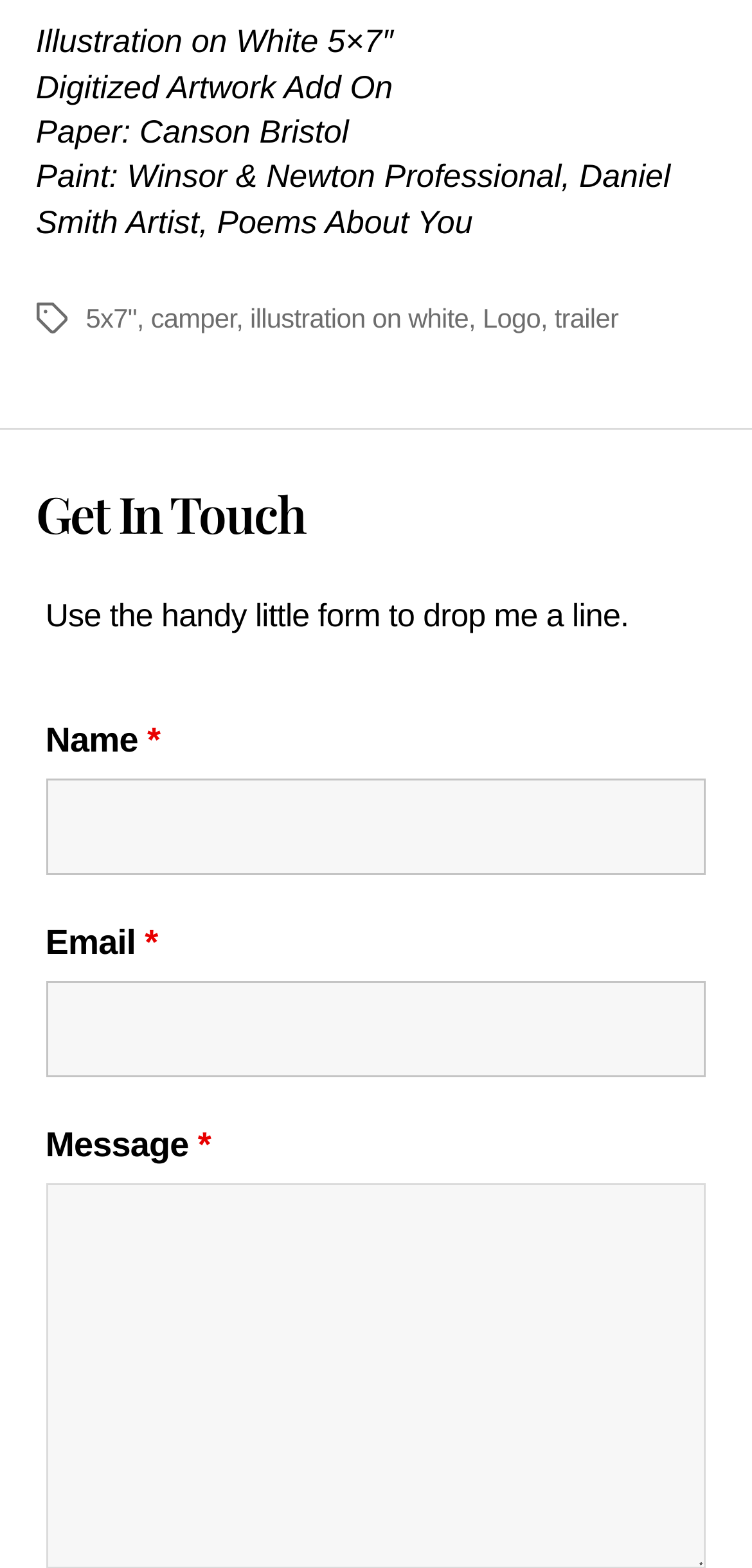Given the description Logo, predict the bounding box coordinates of the UI element. Ensure the coordinates are in the format (top-left x, top-left y, bottom-right x, bottom-right y) and all values are between 0 and 1.

[0.642, 0.193, 0.719, 0.213]